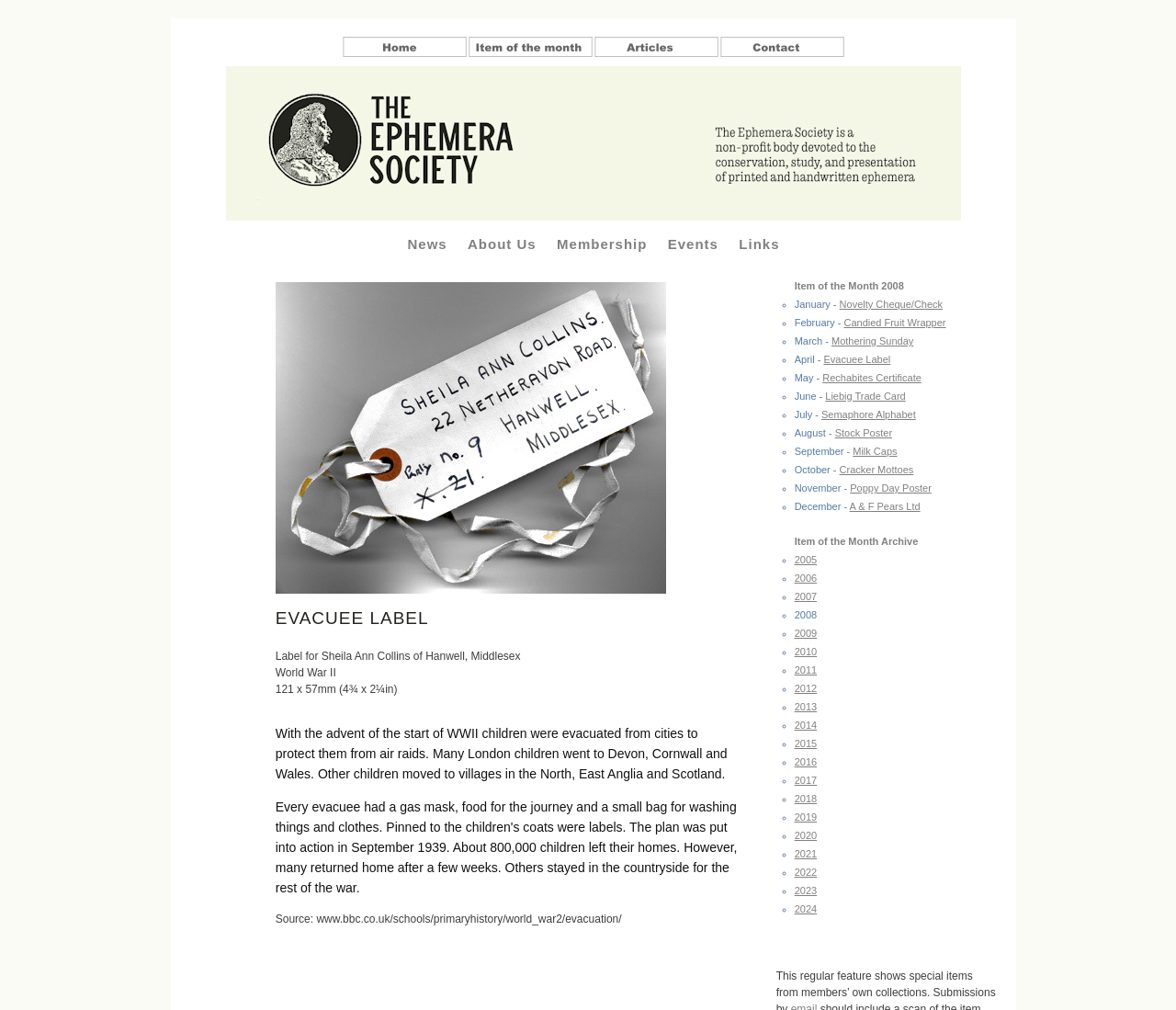Reply to the question with a single word or phrase:
What is the name of the website?

The Ephemera Society